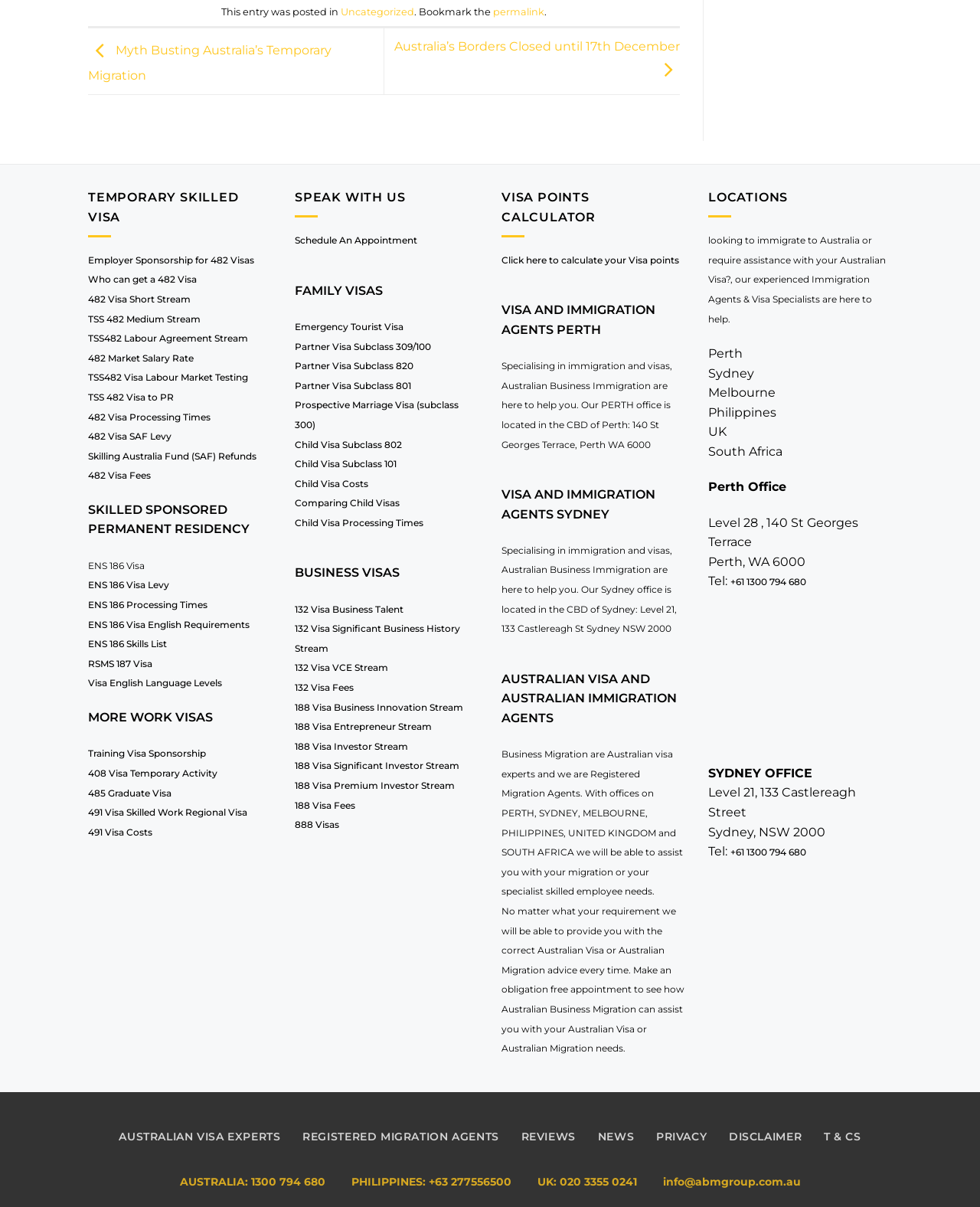What is the category of the 188 Visa?
Utilize the information in the image to give a detailed answer to the question.

The webpage has links related to the 188 Visa under the category 'BUSINESS VISAS', which implies that the 188 Visa is a type of Business Visa.